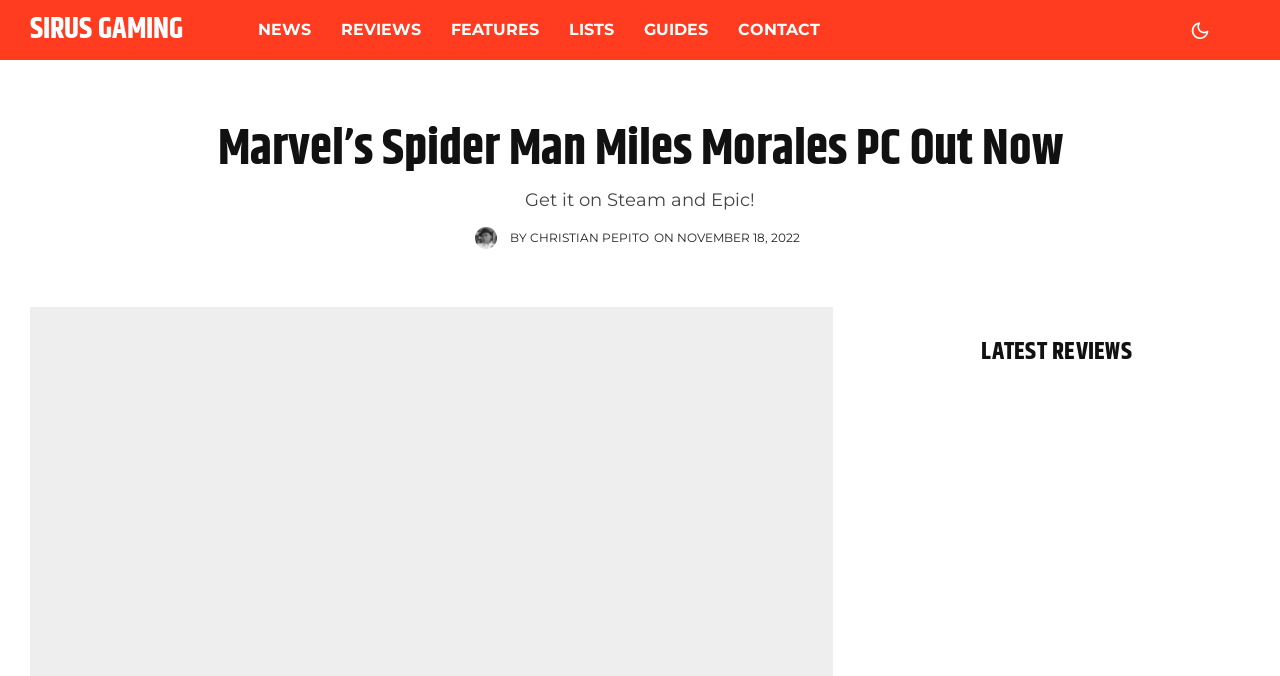Identify the bounding box coordinates for the element that needs to be clicked to fulfill this instruction: "Get it on Steam and Epic!". Provide the coordinates in the format of four float numbers between 0 and 1: [left, top, right, bottom].

[0.41, 0.28, 0.59, 0.312]